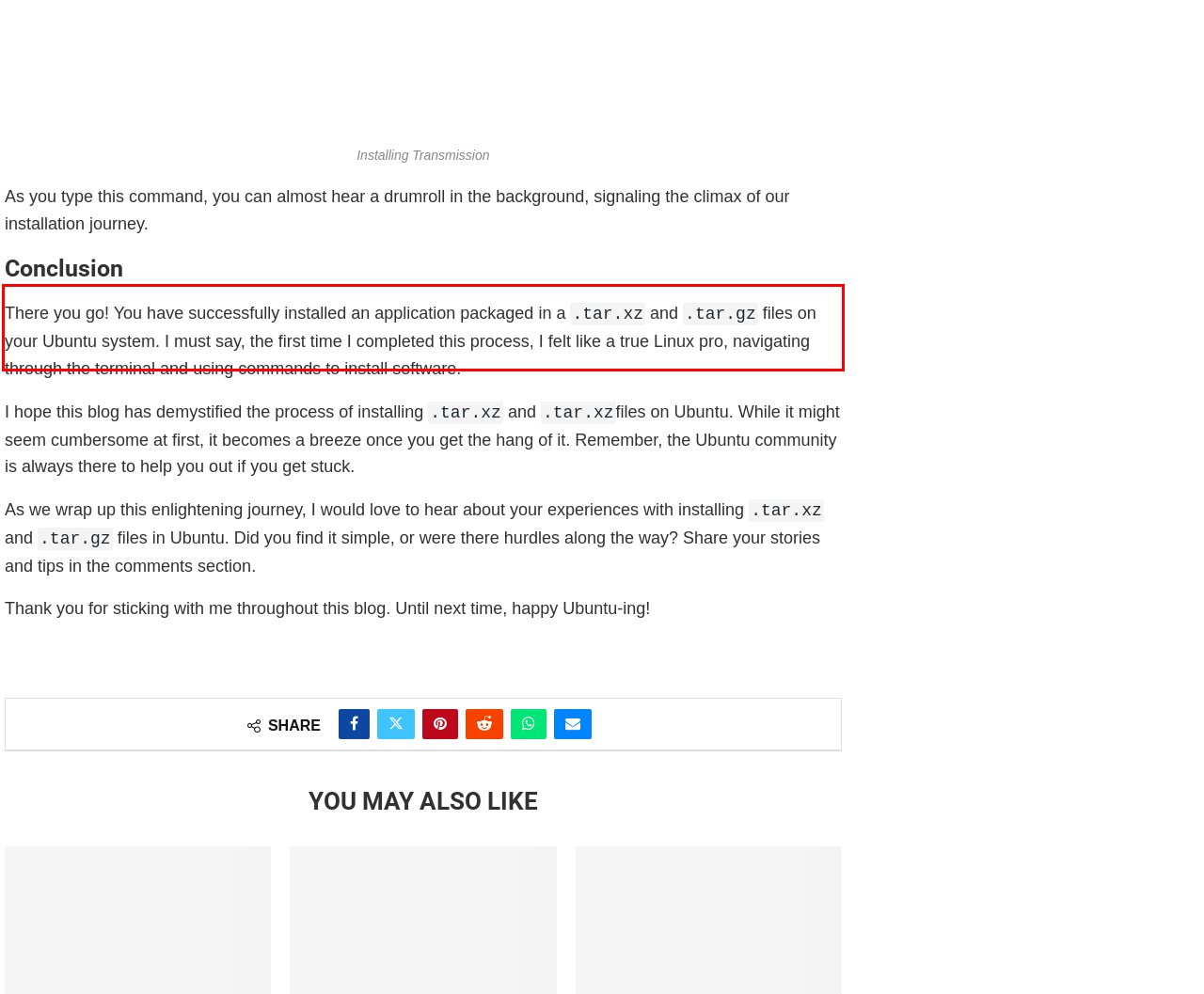Given a screenshot of a webpage with a red bounding box, extract the text content from the UI element inside the red bounding box.

There you go! You have successfully installed an application packaged in a .tar.xz and .tar.gz files on your Ubuntu system. I must say, the first time I completed this process, I felt like a true Linux pro, navigating through the terminal and using commands to install software.